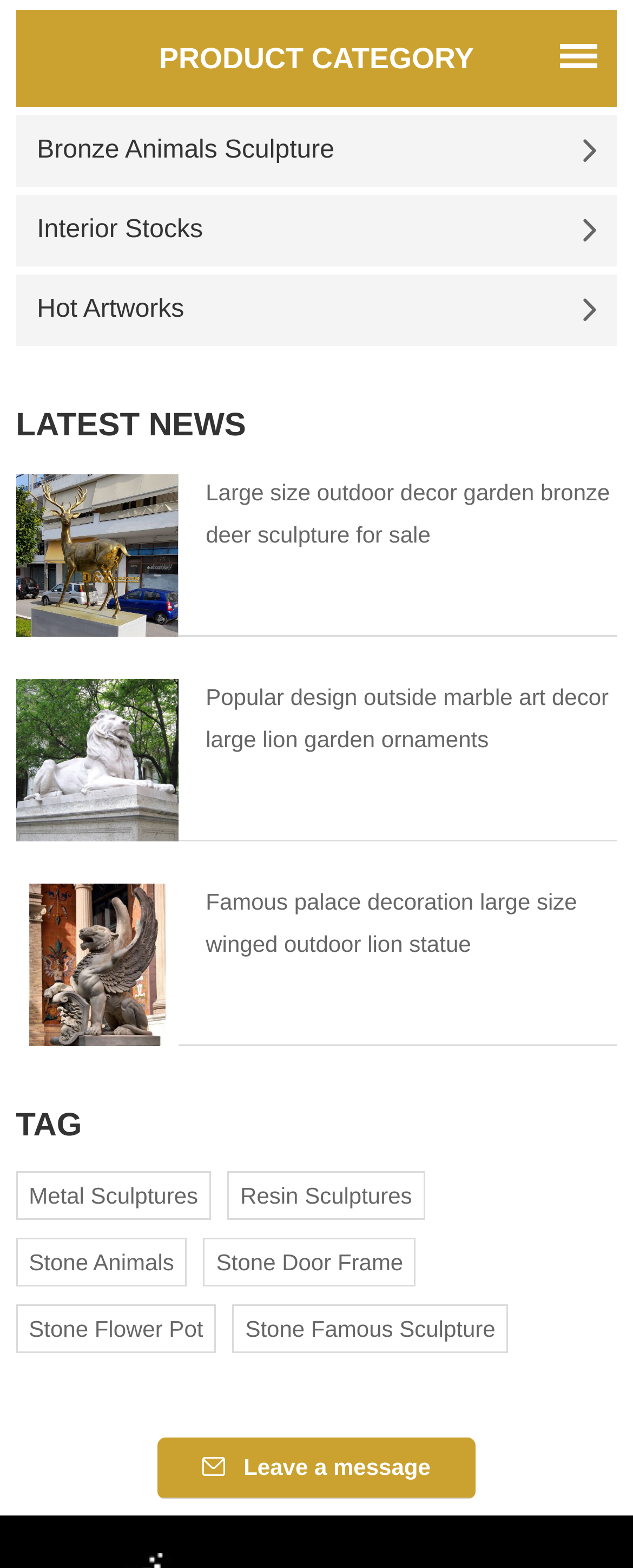Locate the bounding box coordinates of the element I should click to achieve the following instruction: "Enter name".

[0.277, 0.963, 0.723, 0.994]